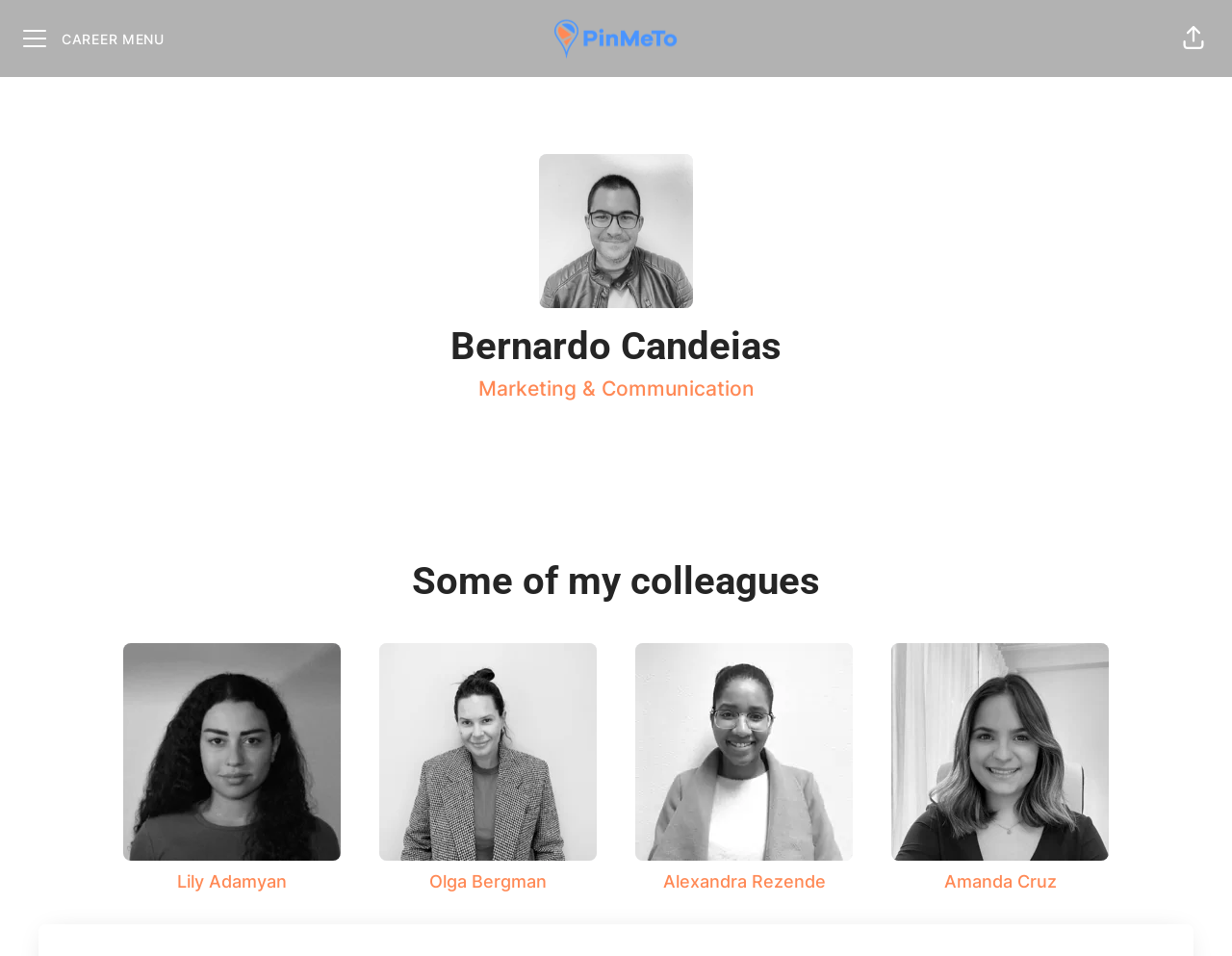What is Bernardo Candeias' profession?
Based on the content of the image, thoroughly explain and answer the question.

The webpage has a link element with the text 'Marketing & Communication' which is likely to be Bernardo Candeias' profession, as it is placed below his name.